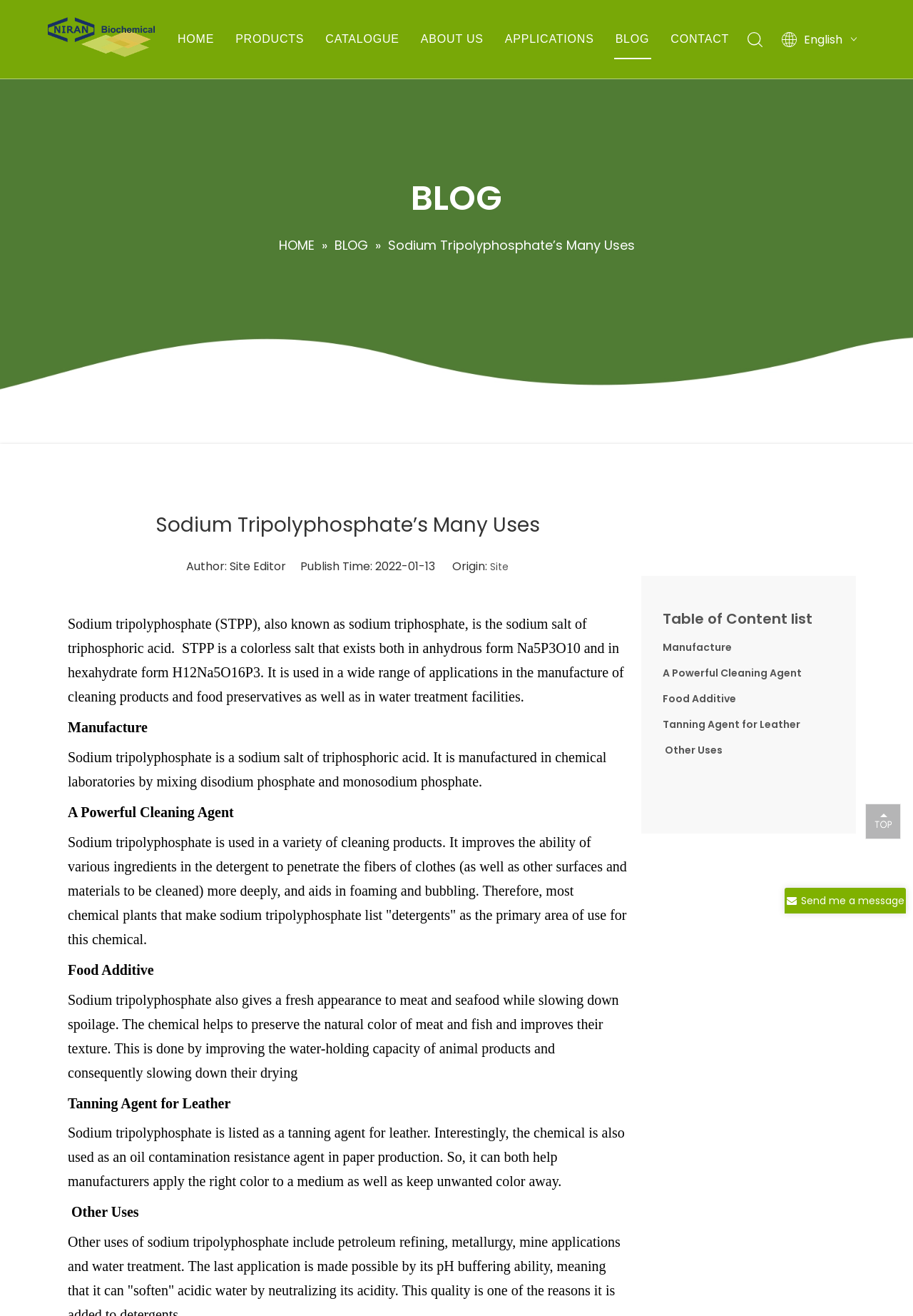Please determine the bounding box coordinates of the area that needs to be clicked to complete this task: 'Read about Sodium Tripolyphosphate’s Many Uses'. The coordinates must be four float numbers between 0 and 1, formatted as [left, top, right, bottom].

[0.425, 0.18, 0.695, 0.193]